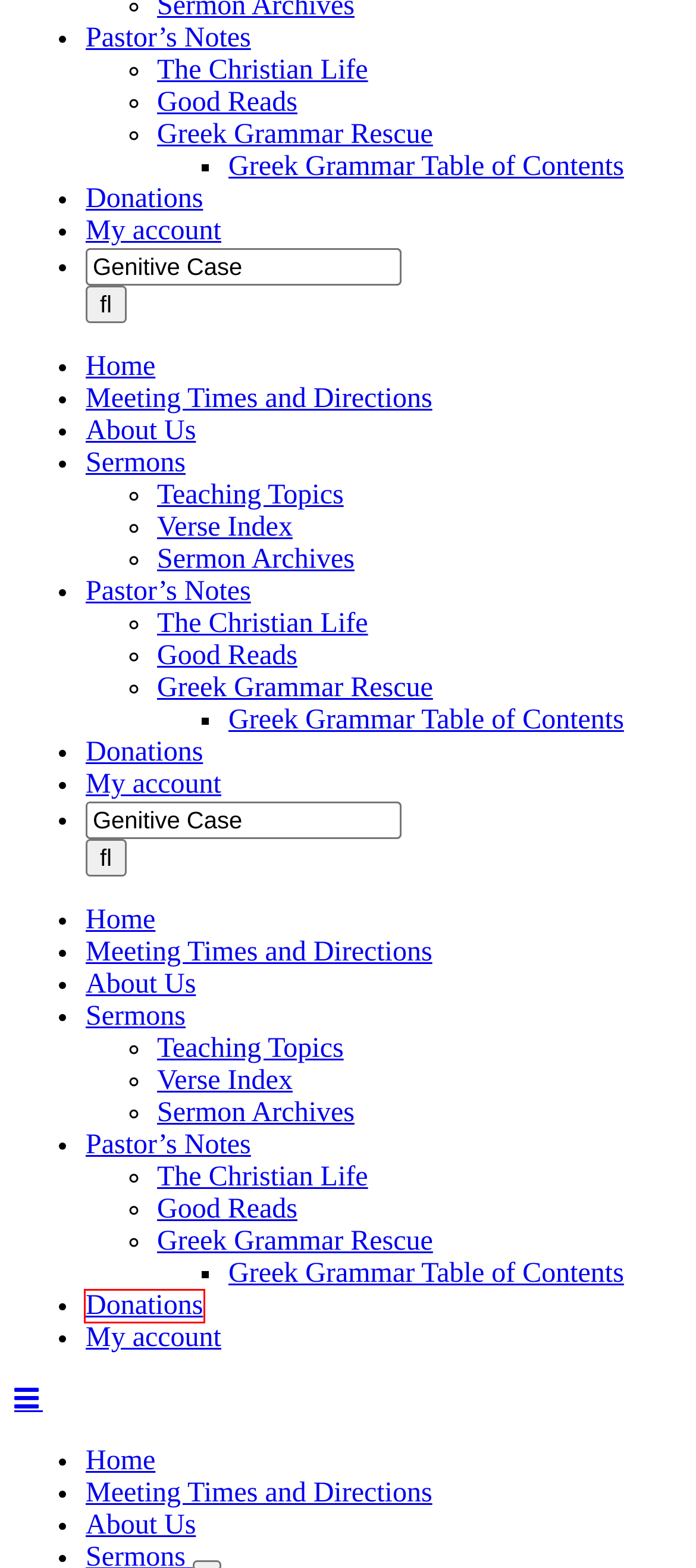Given a webpage screenshot featuring a red rectangle around a UI element, please determine the best description for the new webpage that appears after the element within the bounding box is clicked. The options are:
A. Teaching Topics - Word of Grace Studies
B. About Us | Word of Grace Studies | Church | Monroe, WA
C. Support - Word of Grace Studies
D. Verse Index - Word of Grace Studies
E. Sermon Archives - Word of Grace Studies
F. Greek Grammar Rescue - Word of Grace Studies
G. The Christian Life | Hope, Faith & Love | Living Salvation
H. Good Reads - Word of Grace Studies

C